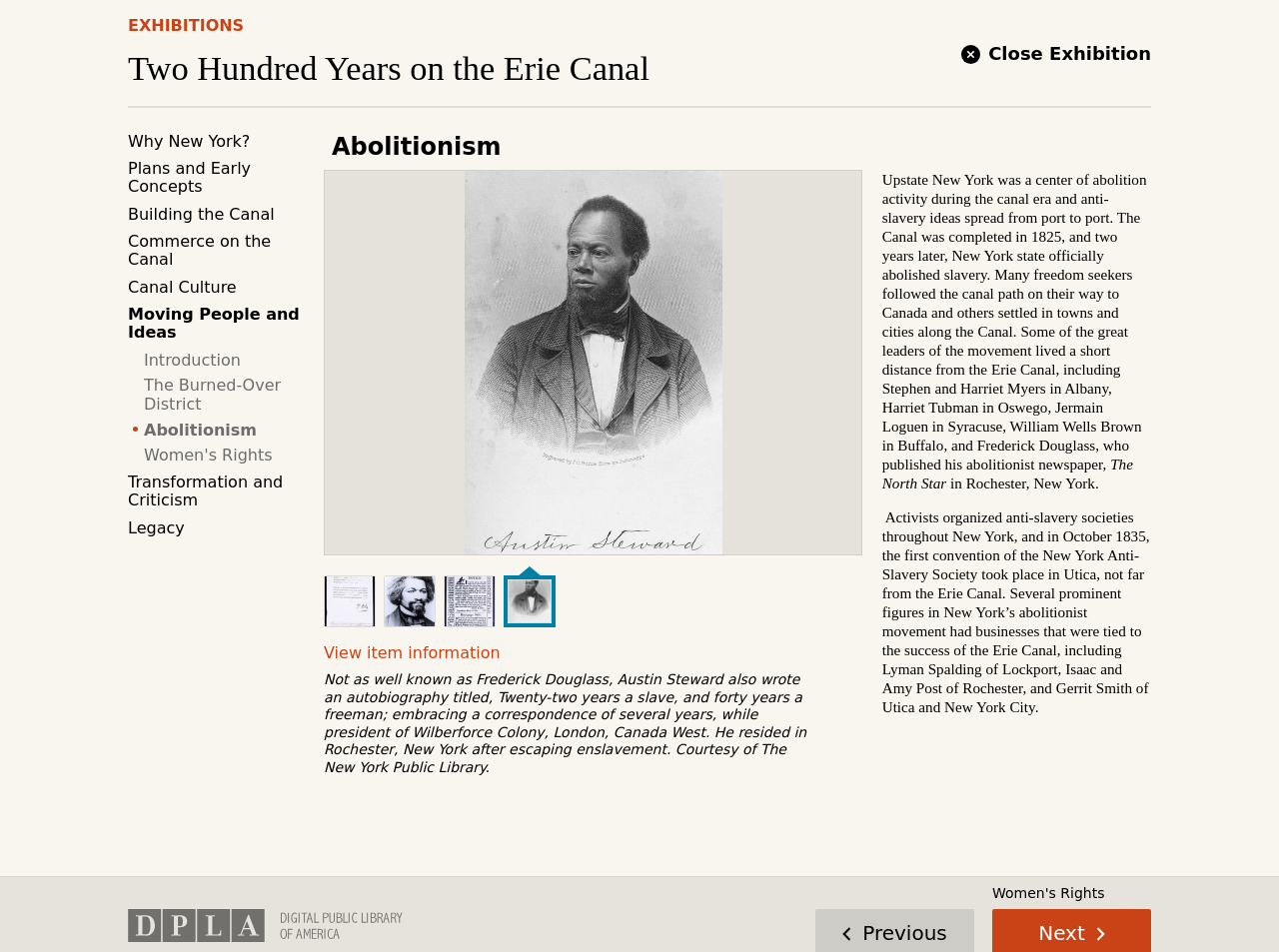Please locate the bounding box coordinates of the element that should be clicked to achieve the given instruction: "View the 'Two Hundred Years on the Erie Canal' exhibition".

[0.1, 0.049, 0.508, 0.094]